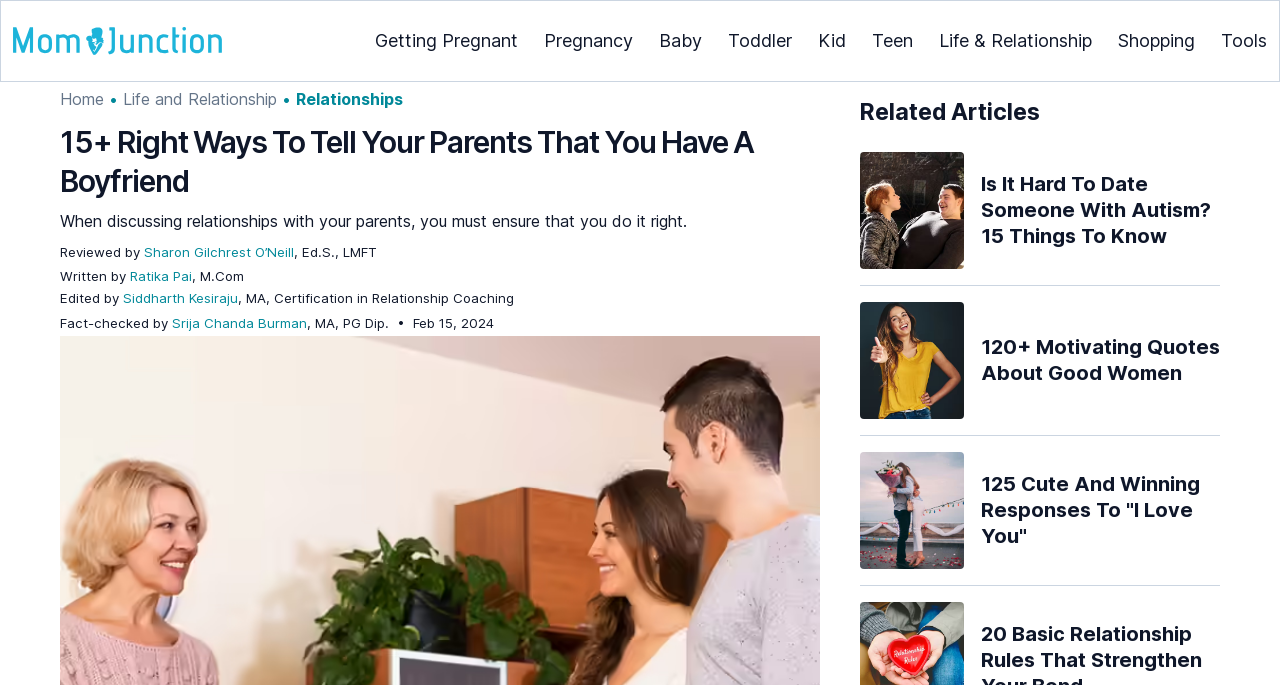Summarize the webpage comprehensively, mentioning all visible components.

This webpage is about telling your parents that you have a boyfriend, providing 15+ right ways to share the news without being awkward. At the top left corner, there is a MomJunction logo, which is an image linked to the website's homepage. 

Below the logo, there are several links to different categories, including "Getting Pregnant", "Pregnancy", "Baby", "Toddler", "Kid", "Teen", "Life & Relationship", "Shopping", and "Tools", which are aligned horizontally across the top of the page.

The main content of the webpage starts with a heading that reads "15+ Right Ways To Tell Your Parents That You Have A Boyfriend". Below the heading, there is a brief introduction to the topic, followed by a section that displays the author and reviewer information, including their names, credentials, and the date of publication, February 15, 2024.

On the right side of the page, there is a section titled "Related Articles", which lists three articles with links and accompanying images. The articles are "Is It Hard To Date Someone With Autism? 15 Things To Know", "120+ Motivating Quotes About Good Women", and "125 Cute And Winning Responses To 'I Love You'".